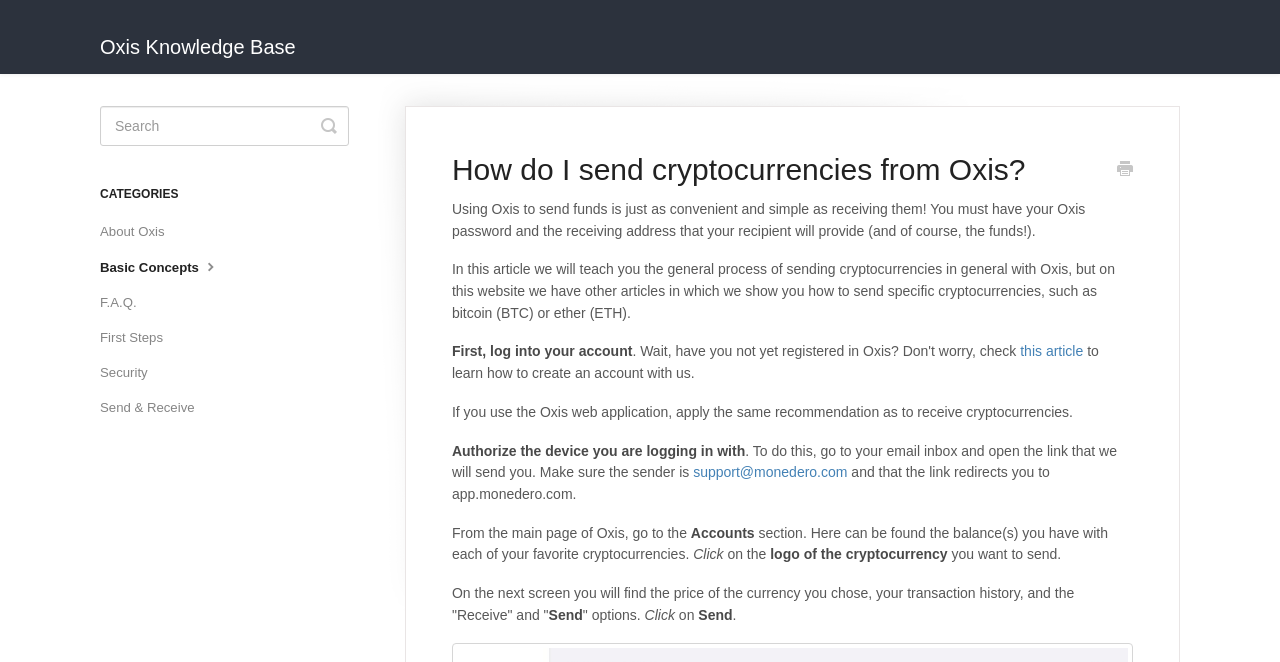Using floating point numbers between 0 and 1, provide the bounding box coordinates in the format (top-left x, top-left y, bottom-right x, bottom-right y). Locate the UI element described here: First Steps

[0.078, 0.486, 0.139, 0.535]